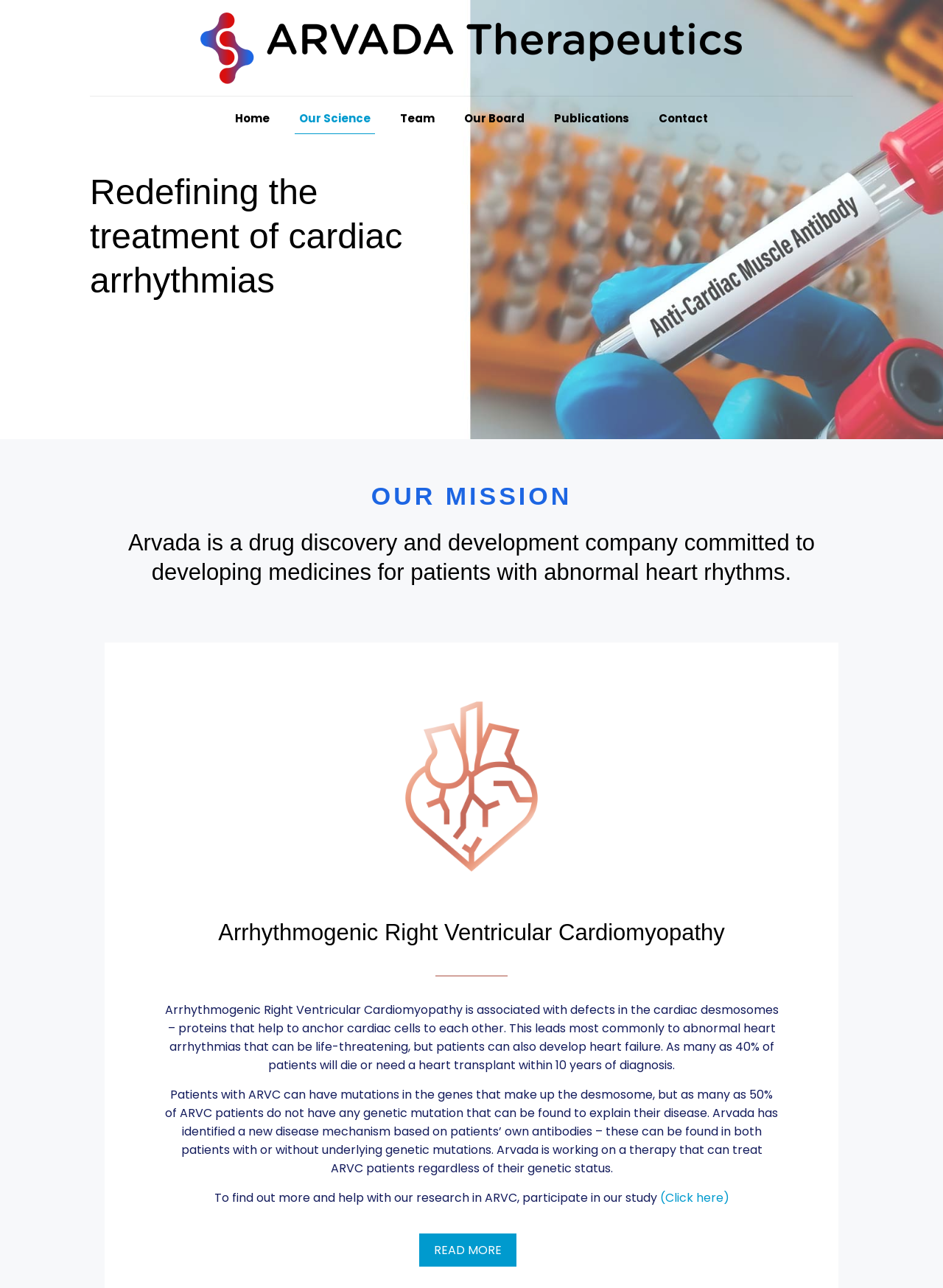Please locate the bounding box coordinates of the element that should be clicked to complete the given instruction: "Read more about ARVC".

[0.445, 0.958, 0.548, 0.983]